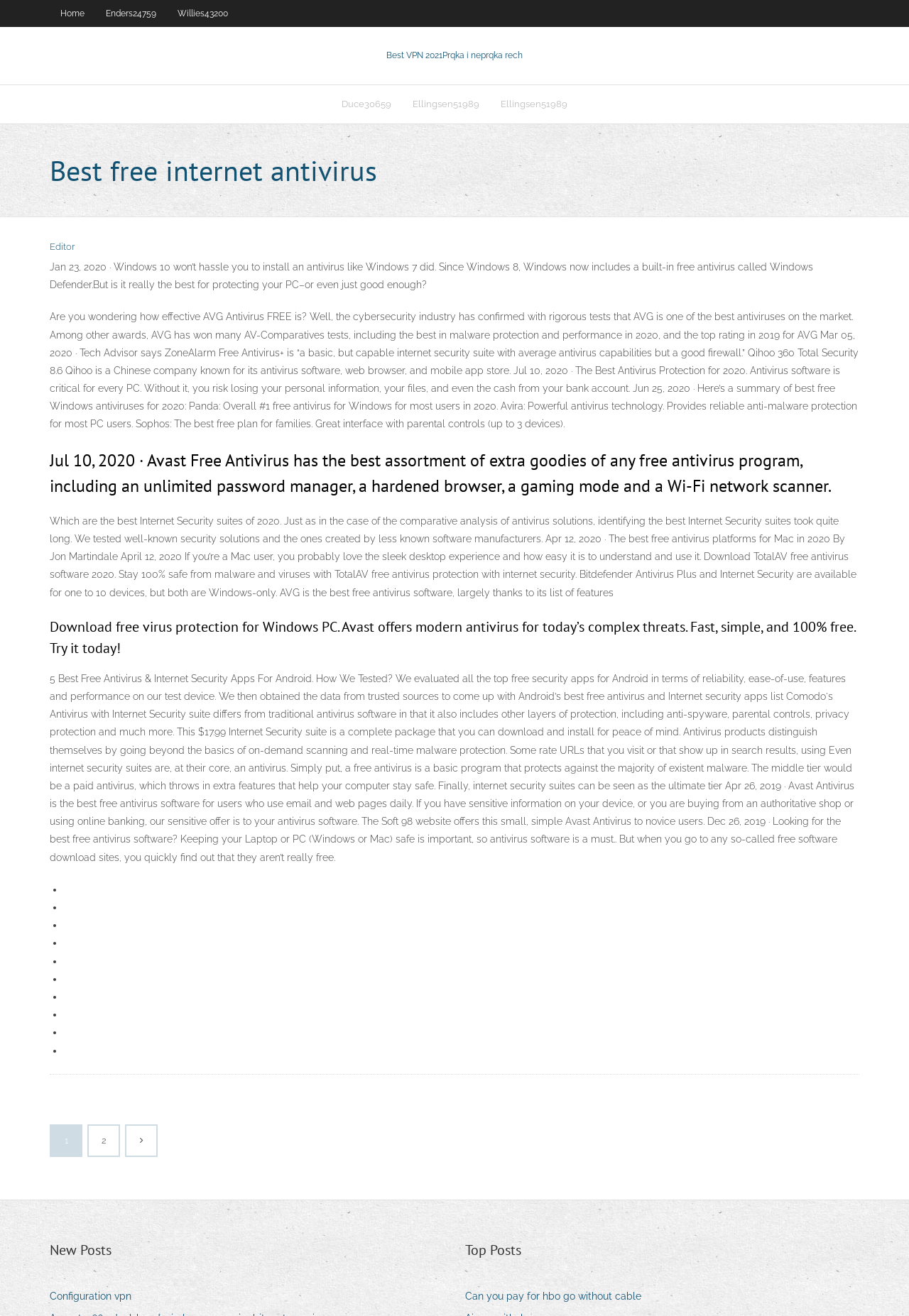Locate the bounding box coordinates of the segment that needs to be clicked to meet this instruction: "Visit the 'Editor' page".

[0.055, 0.183, 0.082, 0.191]